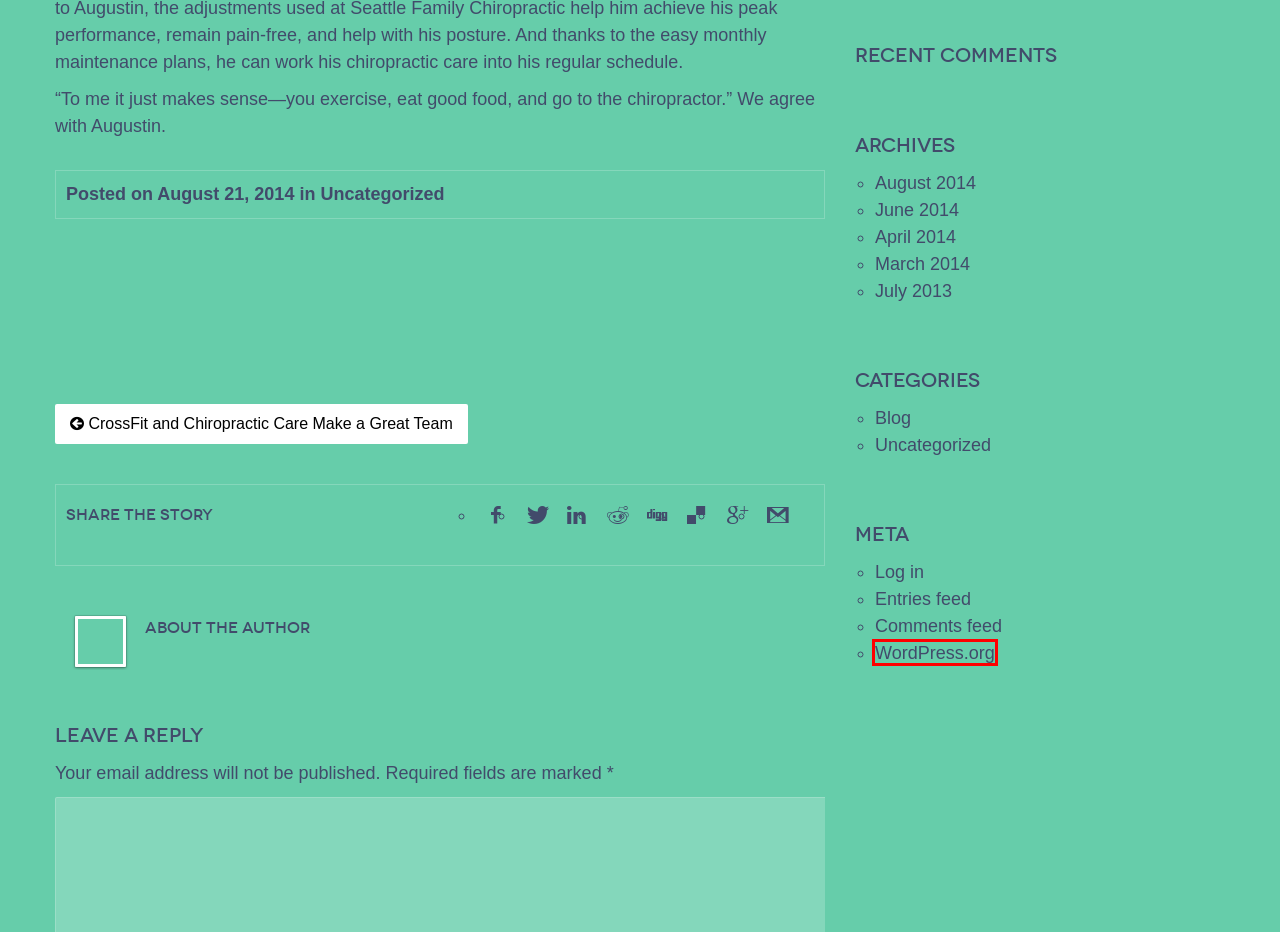You have a screenshot of a webpage with a red rectangle bounding box around a UI element. Choose the best description that matches the new page after clicking the element within the bounding box. The candidate descriptions are:
A. Log In ‹ Cary Family Chiropractic — WordPress
B. Blog Tool, Publishing Platform, and CMS – WordPress.org
C. July 2013 - Cary Family Chiropractic
D. August 2014 - Cary Family Chiropractic
E. June 2014 - Cary Family Chiropractic
F. March 2014 - Cary Family Chiropractic
G. Blog Archives - Cary Family Chiropractic
H. Cary Family Chiropractic

B